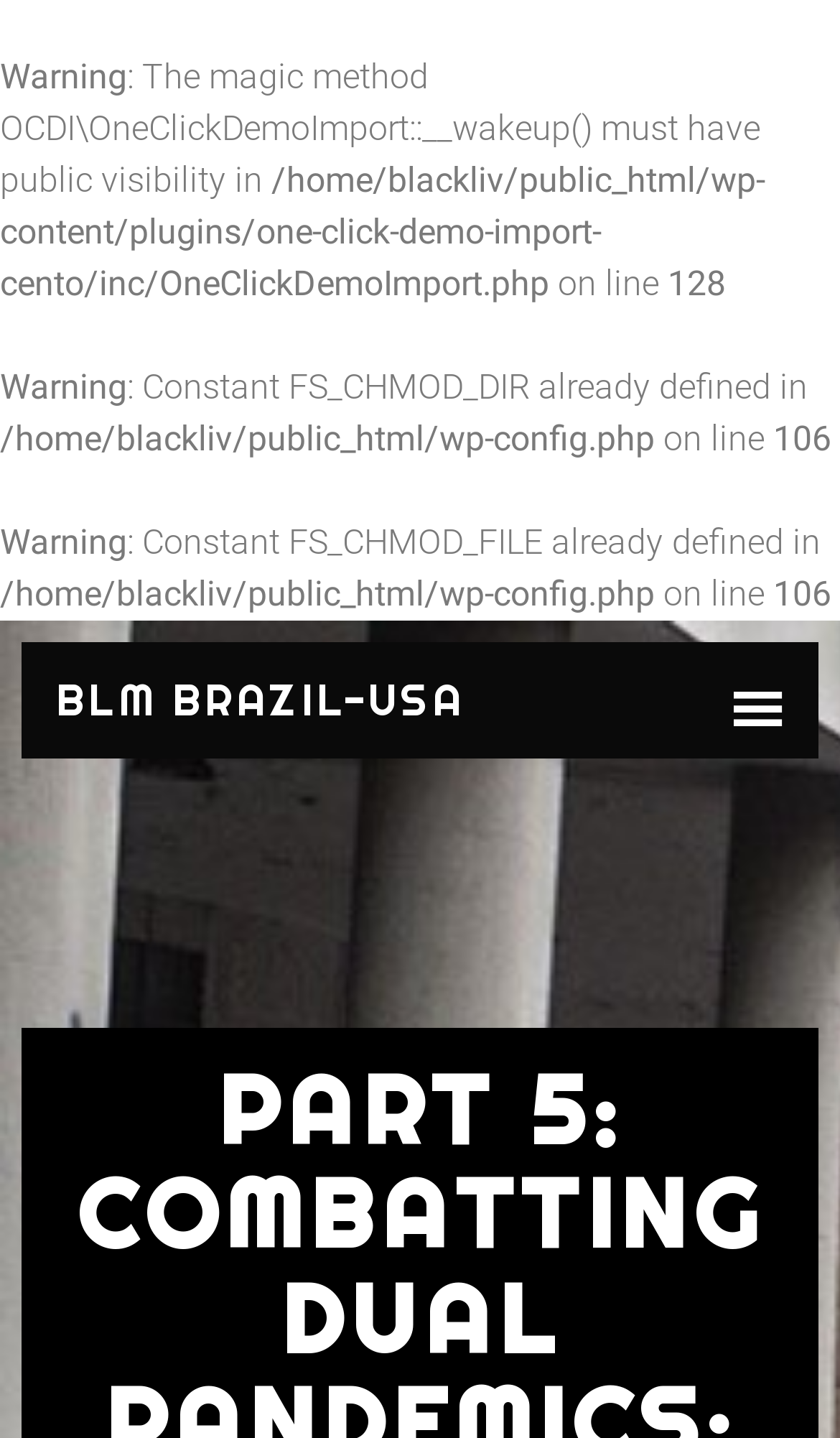Create a detailed summary of all the visual and textual information on the webpage.

The webpage appears to be an error page or a debugging page, as it displays several warning messages. At the top, there are three warning messages, each with a similar format, indicating that certain constants are already defined in specific files. The first warning message is located at the top-left corner, with the text "Warning" followed by a description of the error. Below it, there is a file path "/home/blackliv/public_html/wp-content/plugins/one-click-demo-import-cento/inc/OneClickDemoImport.php" and a line number "128". The second warning message is located below the first one, with a similar format, and the third warning message is located below the second one.

To the right of the warning messages, there is a link "Skip to content" located near the top-right corner. Below the warning messages, there is a large heading "BLM BRAZIL-USA" that spans most of the width of the page. To the right of the heading, there is a small icon represented by the Unicode character "\uf333".